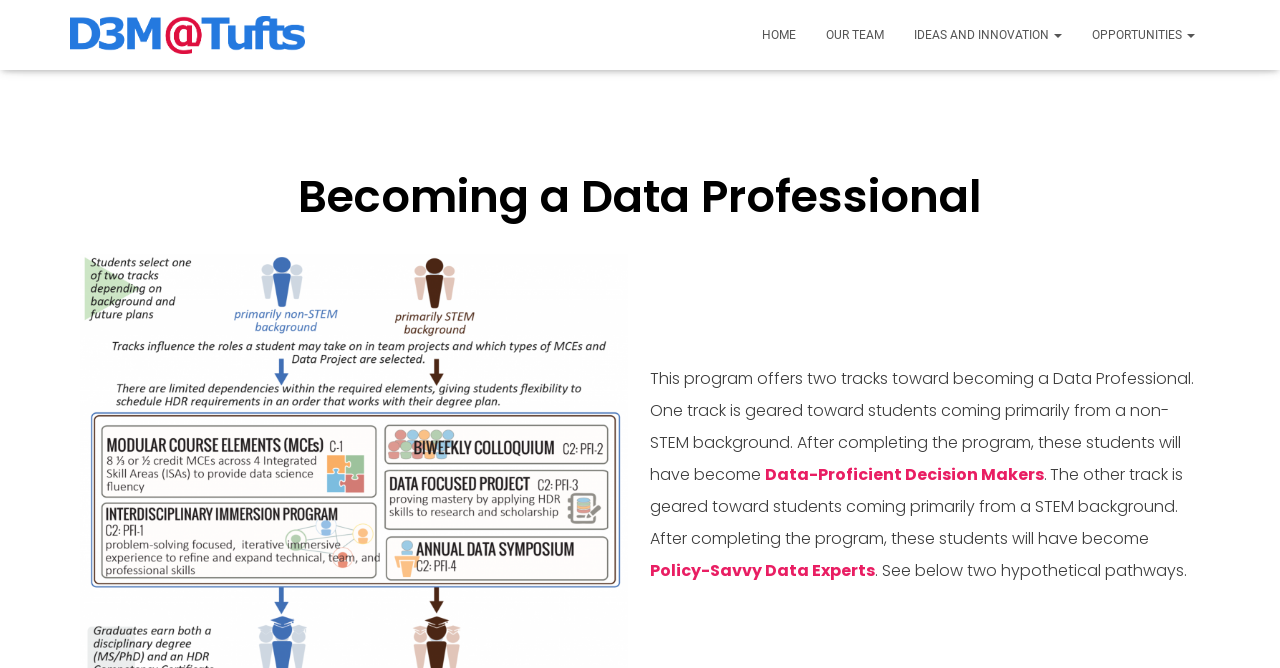Please provide a one-word or phrase answer to the question: 
What is the purpose of the program for non-STEM students?

Become Data-Proficient Decision Makers